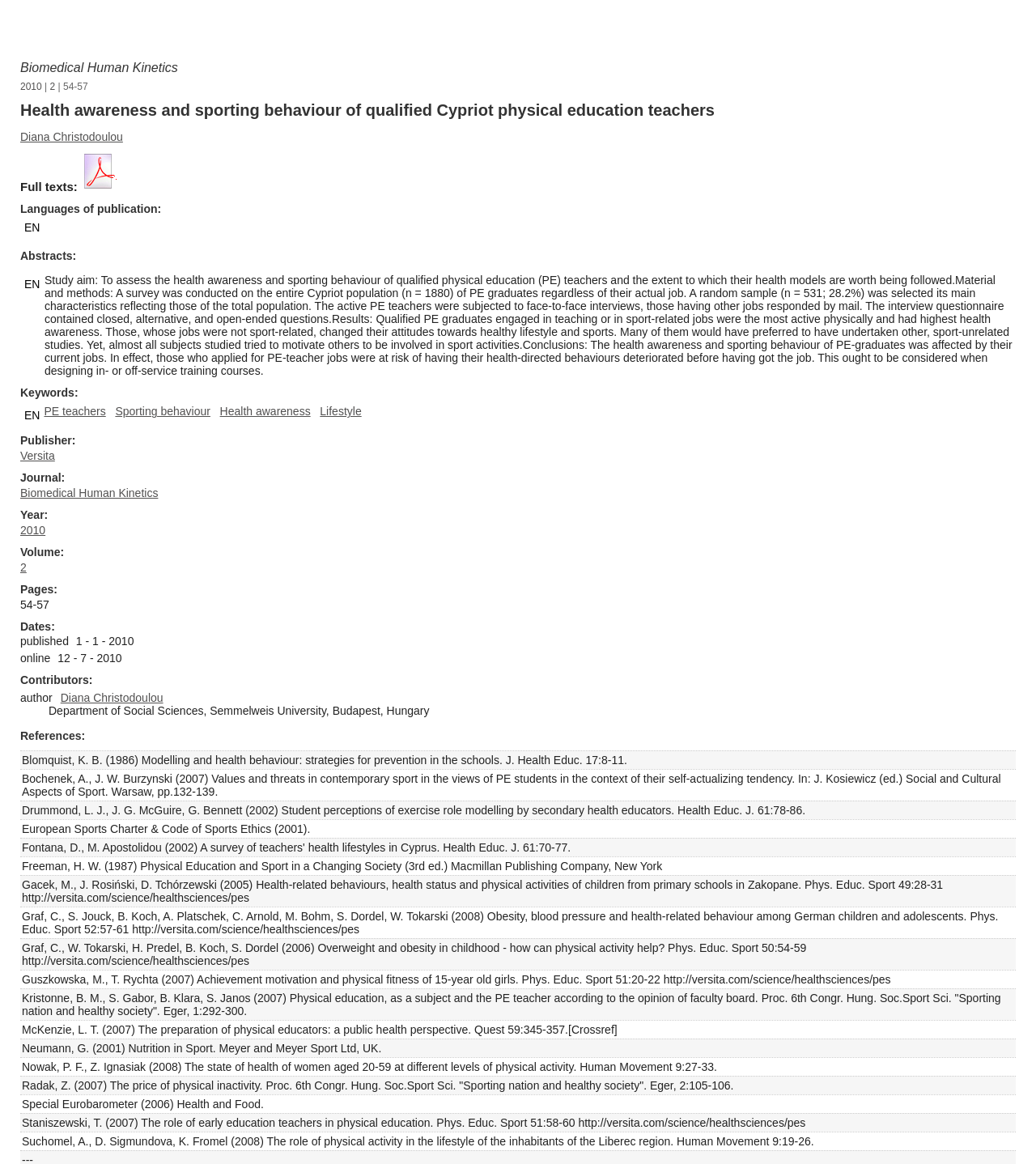What is the volume number of the journal?
Look at the screenshot and provide an in-depth answer.

The volume number of the journal can be found in the 'Volume' section, which is '2'. This information is located near the bottom of the webpage.